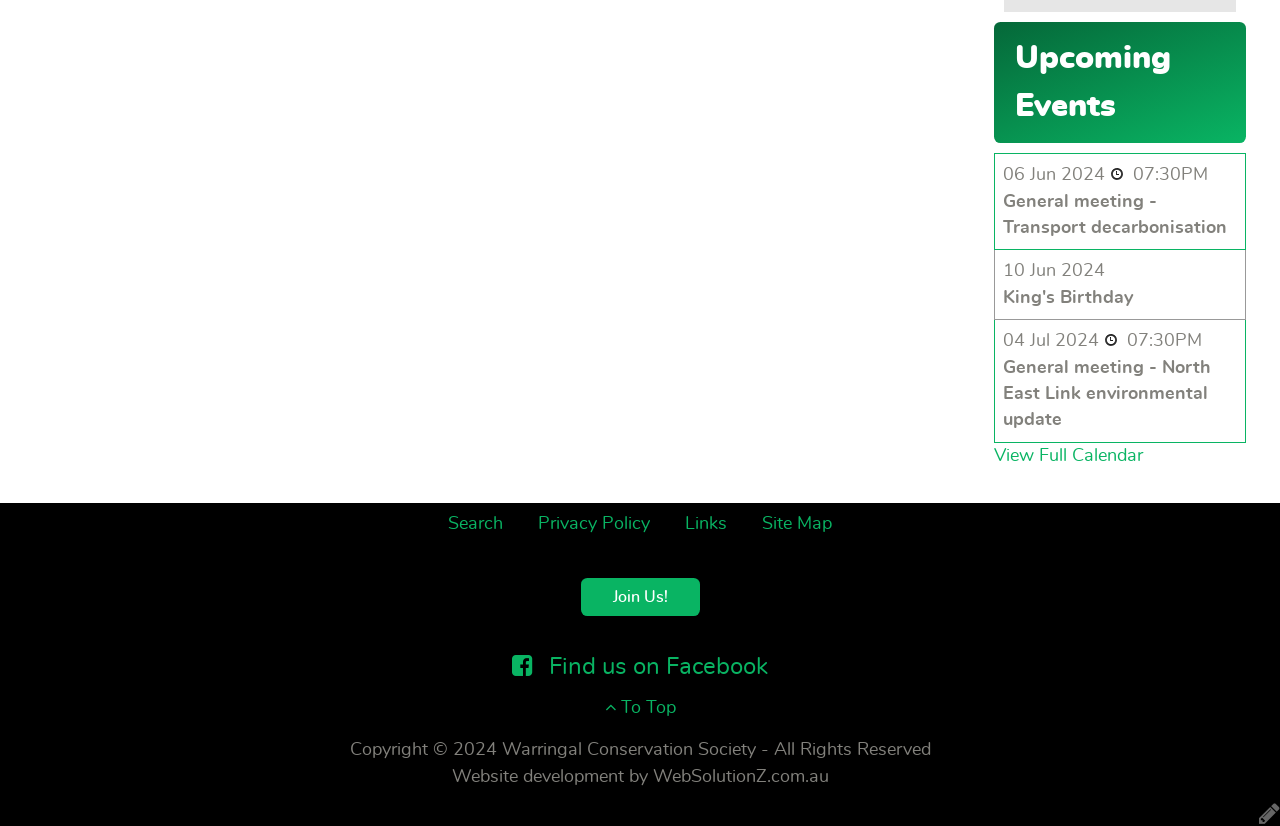Find and specify the bounding box coordinates that correspond to the clickable region for the instruction: "View upcoming events".

[0.777, 0.026, 0.973, 0.173]